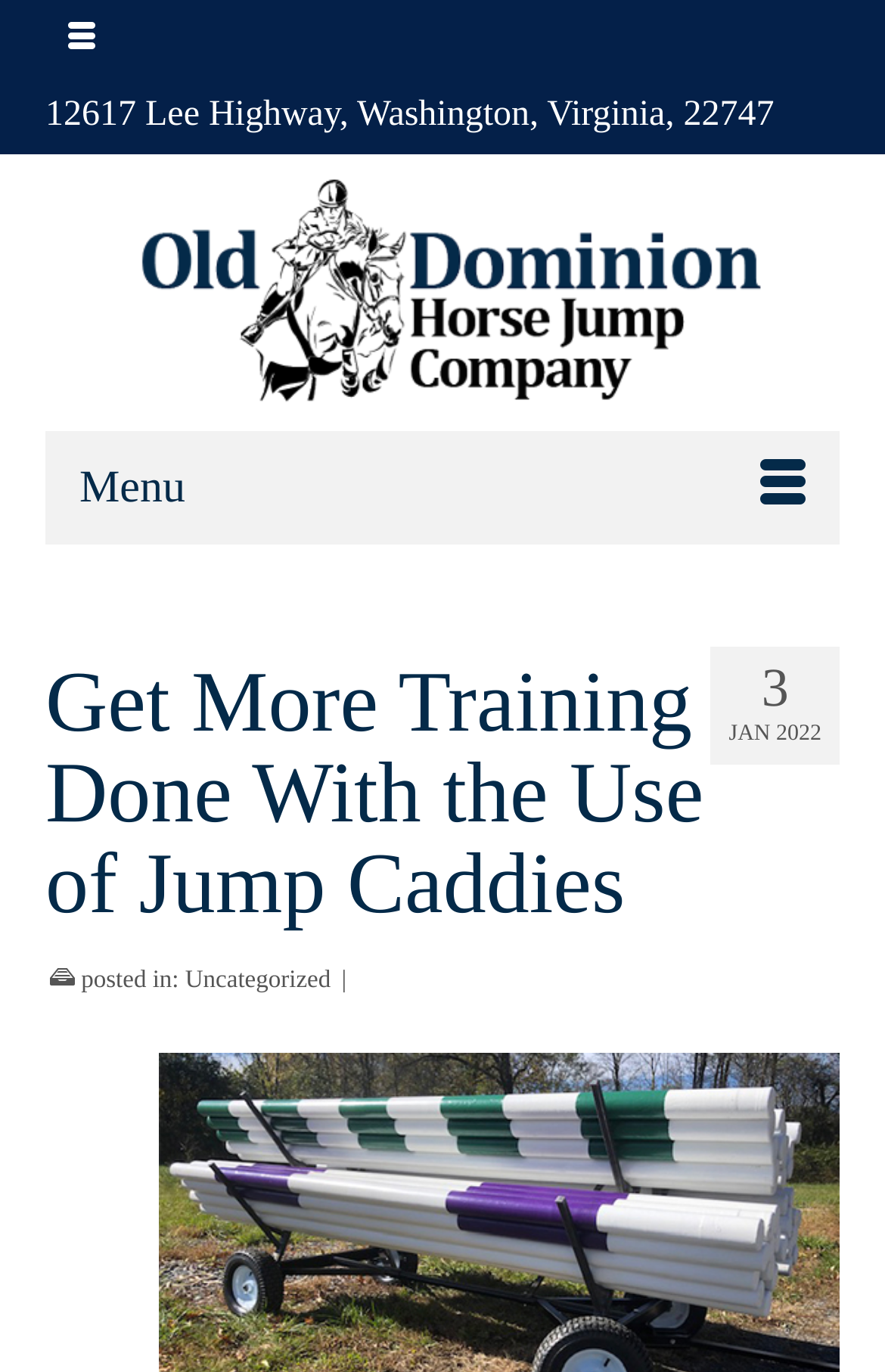Summarize the contents and layout of the webpage in detail.

The webpage appears to be a blog post or article from the Old Dominion Horse Jump Company. At the top of the page, there is a header section that contains the company's address, "12617 Lee Highway, Washington, Virginia, 22747", and a link to the company's name. Below this, there is a menu button labeled "Menu".

The main content of the page is a blog post titled "Get More Training Done With the Use of Jump Caddies". This title is prominently displayed in a large font size. Below the title, there is a section that indicates the post was made in January 2022. The post's category, "Uncategorized", is also listed, separated from the title by a vertical bar.

The overall layout of the page is simple and easy to navigate, with clear headings and concise text. The company's branding is prominent at the top of the page, and the main content is easily accessible.